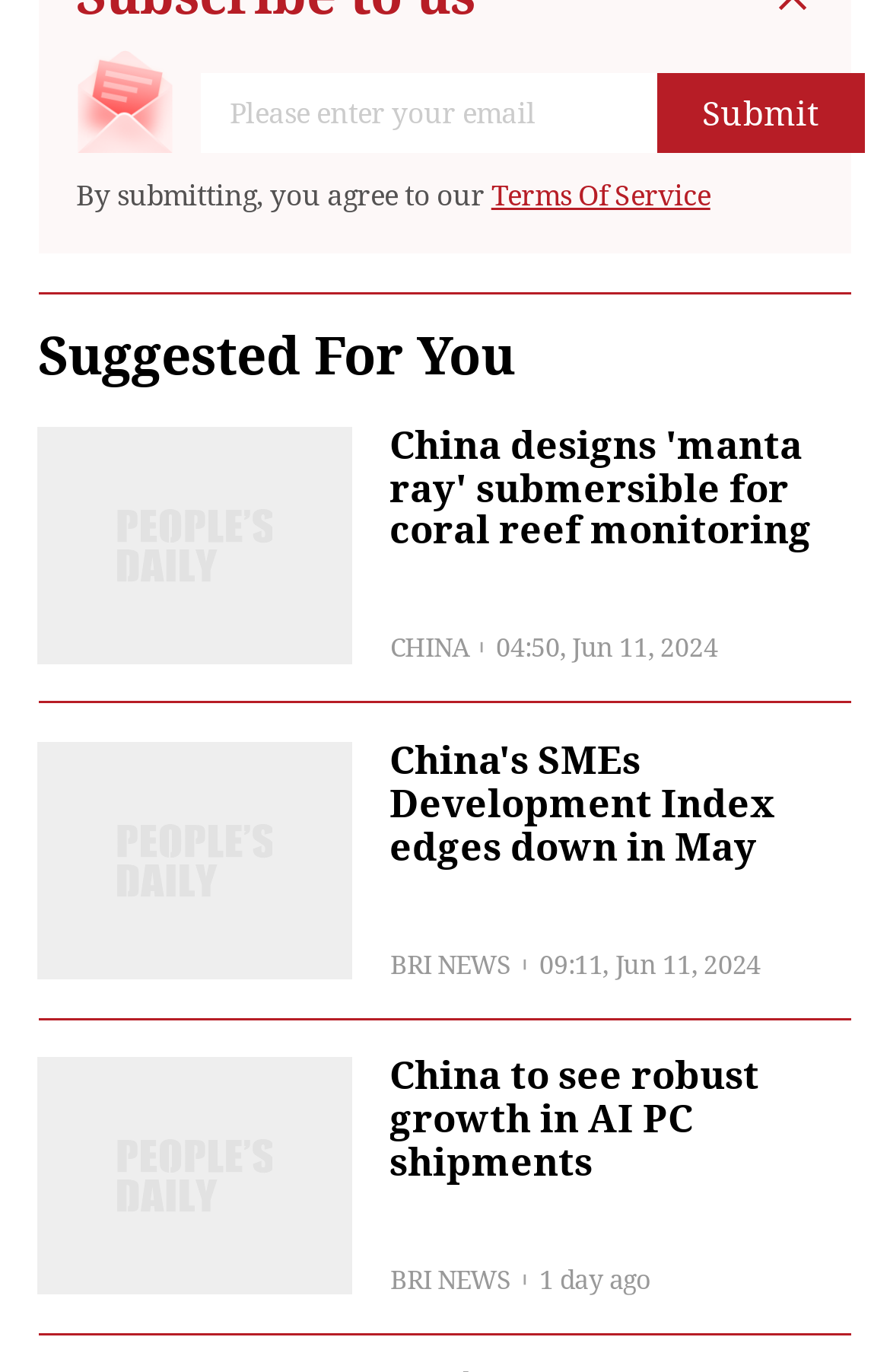Respond to the question below with a single word or phrase:
What is the location mentioned in the news?

China